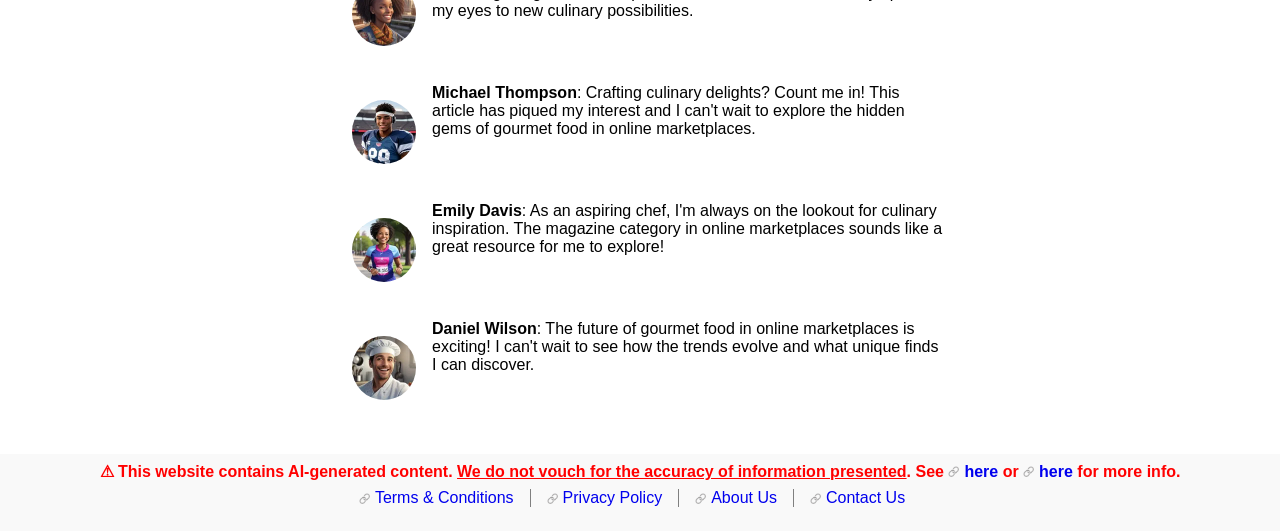What is the text following the first 'here' link?
Please provide a single word or phrase as the answer based on the screenshot.

or